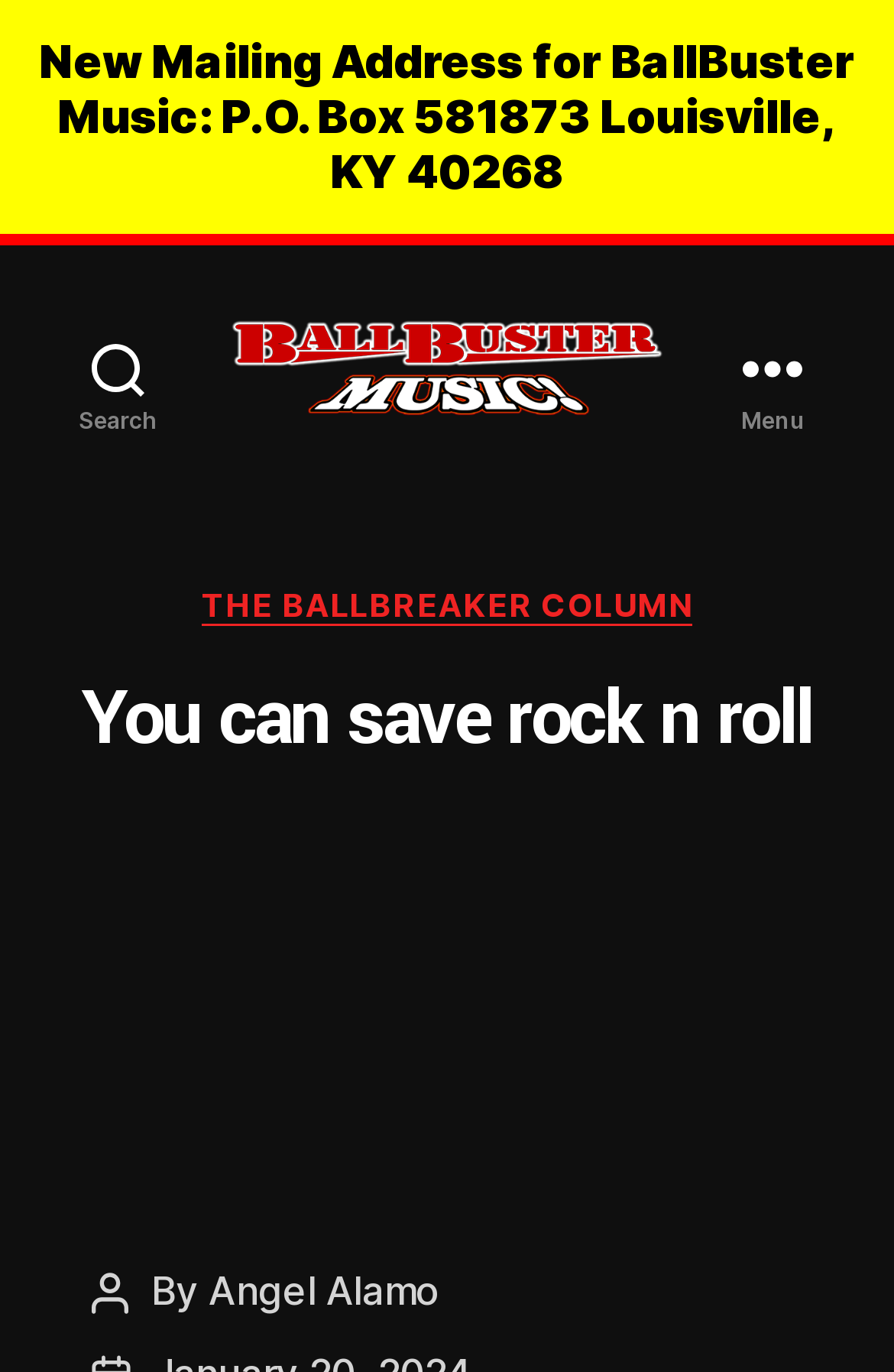Please analyze the image and provide a thorough answer to the question:
What is the purpose of the 'Search' button?

The 'Search' button is located at the top-right corner of the webpage, and its purpose is to allow users to search for specific content within the website, which can be done by clicking on the button and entering the search query.